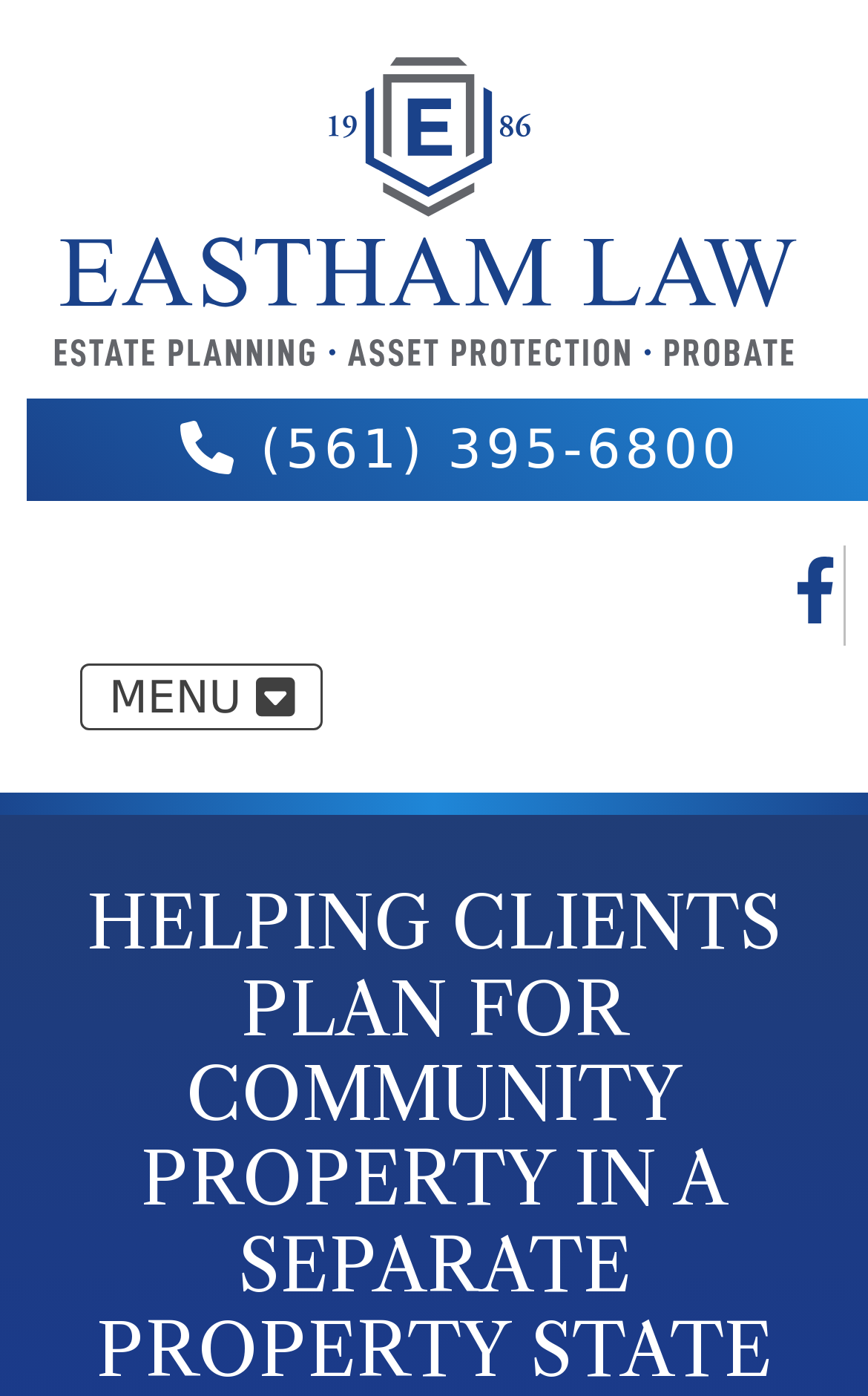Give a one-word or short phrase answer to the question: 
What is the topic of the webpage?

Community Property